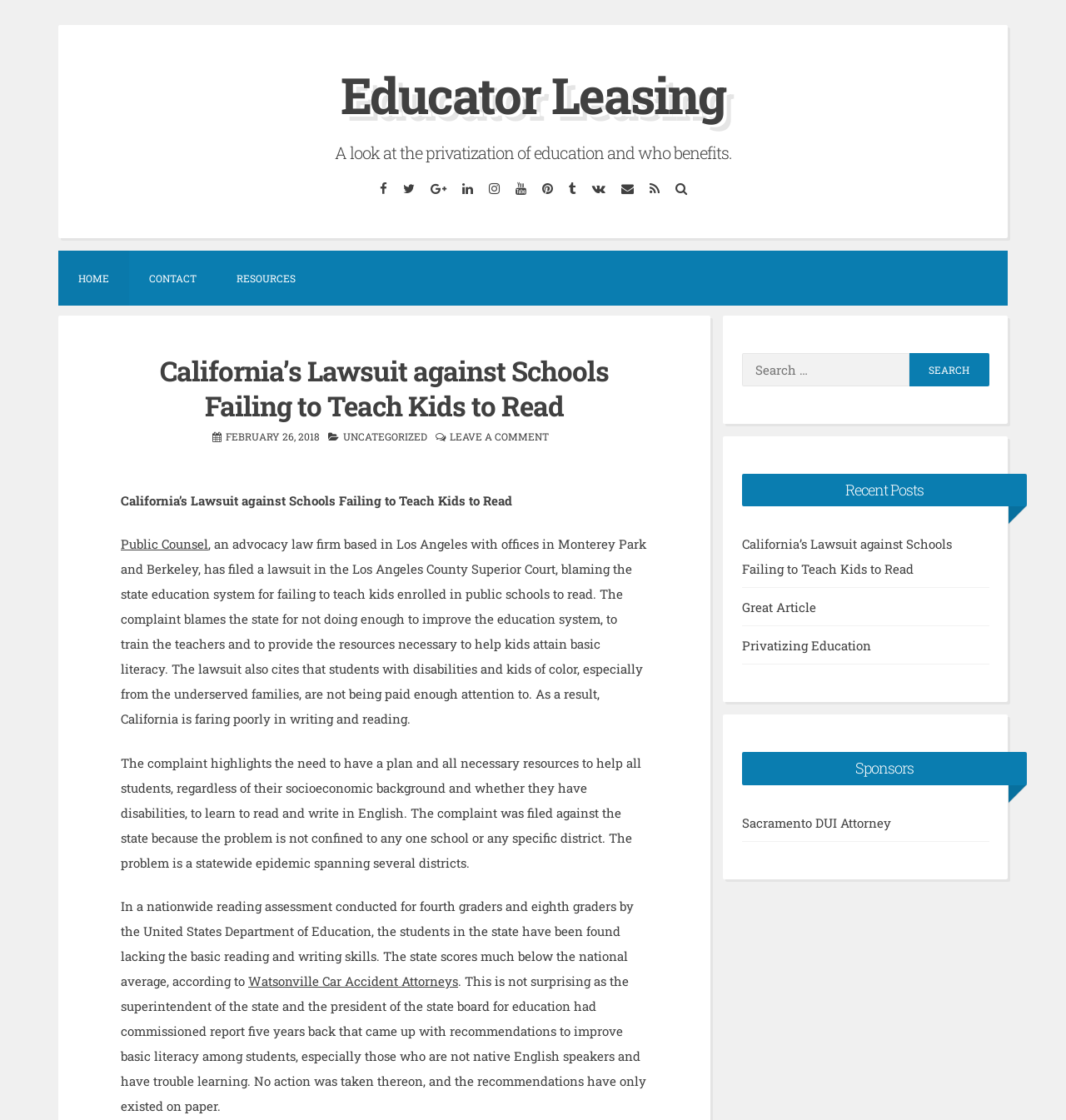What is the purpose of the complaint filed by Public Counsel?
Using the image, give a concise answer in the form of a single word or short phrase.

To improve education system